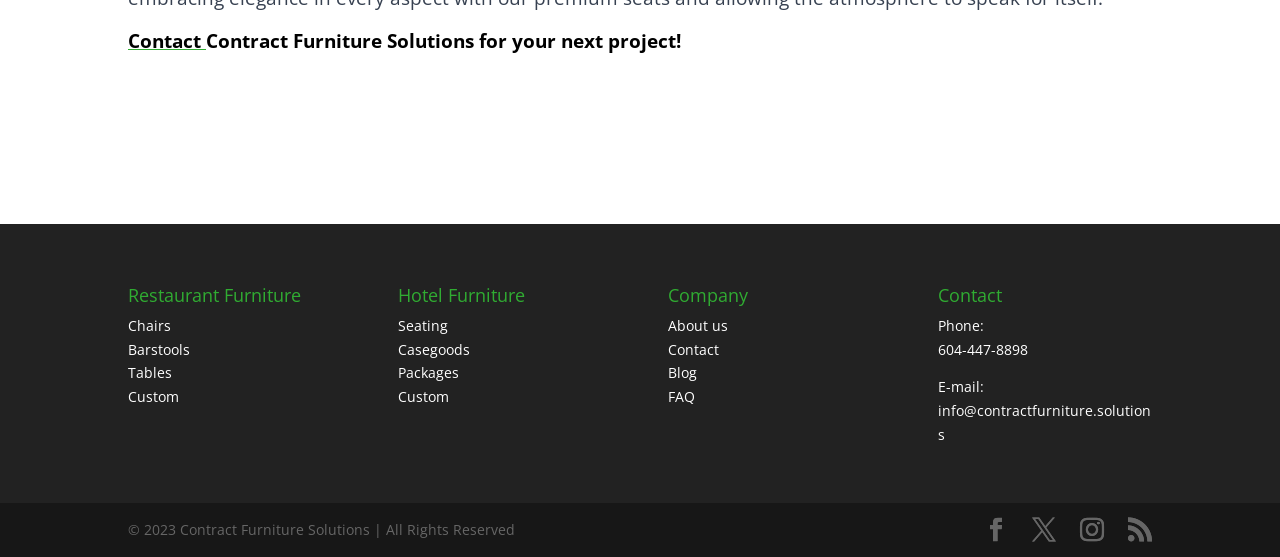Using the provided element description: "Seating", determine the bounding box coordinates of the corresponding UI element in the screenshot.

[0.311, 0.567, 0.35, 0.601]